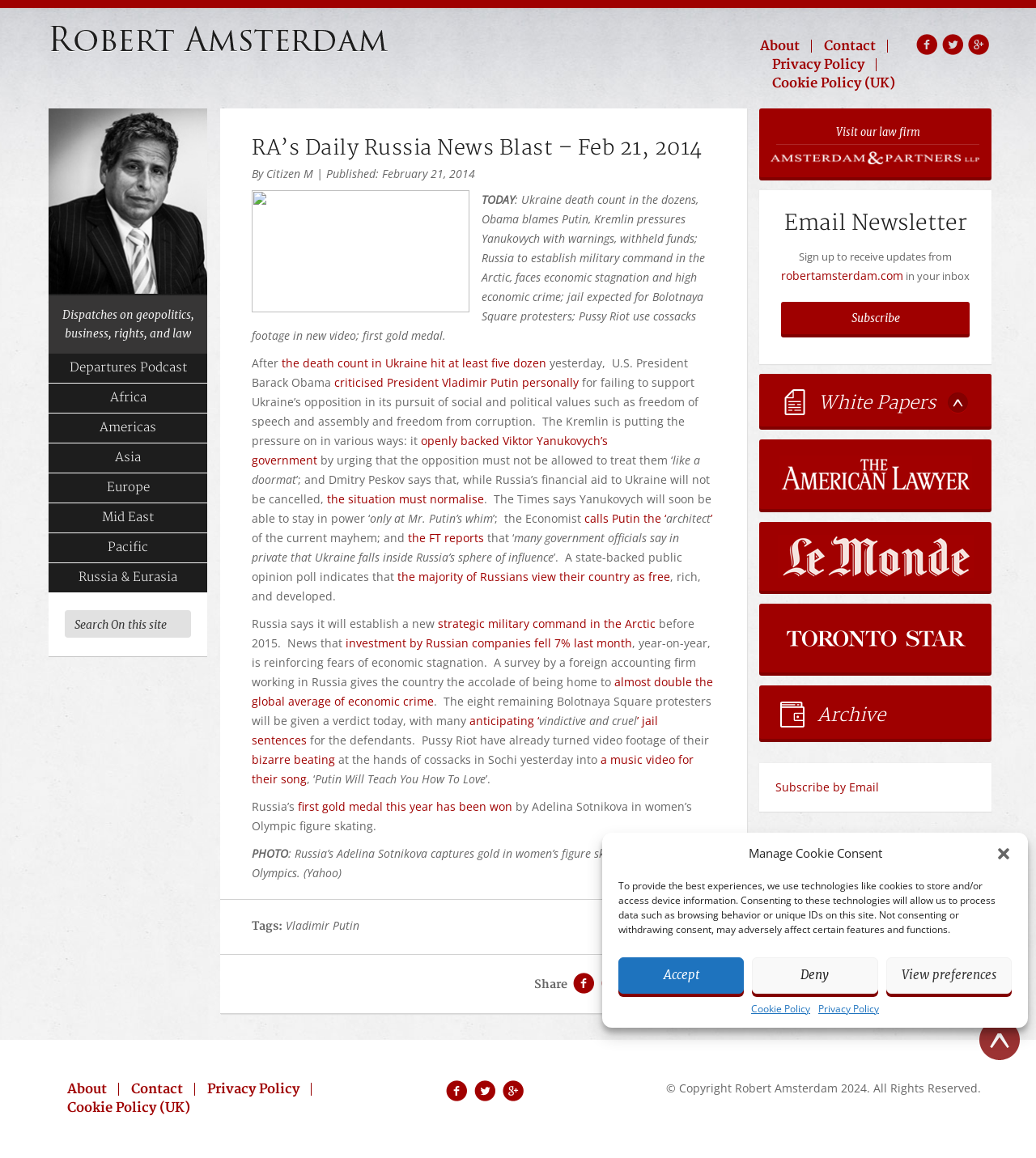Determine the bounding box coordinates of the element that should be clicked to execute the following command: "Go to Departures Podcast".

[0.047, 0.305, 0.2, 0.331]